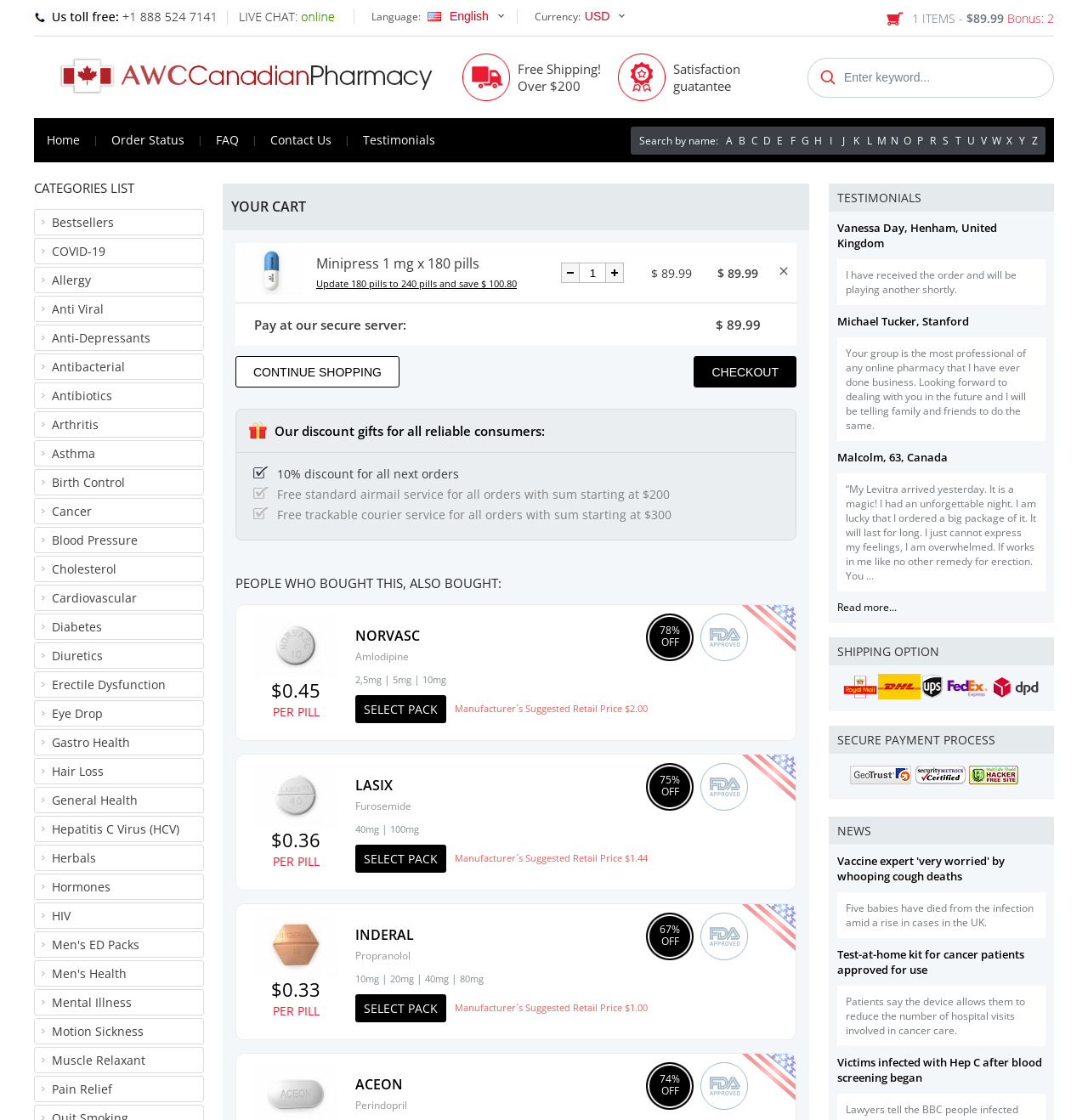What is the search function for on the website?
Please provide a detailed answer to the question.

I found the text 'Search by name:' on the webpage, which is located above a series of links labeled with letters of the alphabet, suggesting that the search function is for searching by name.